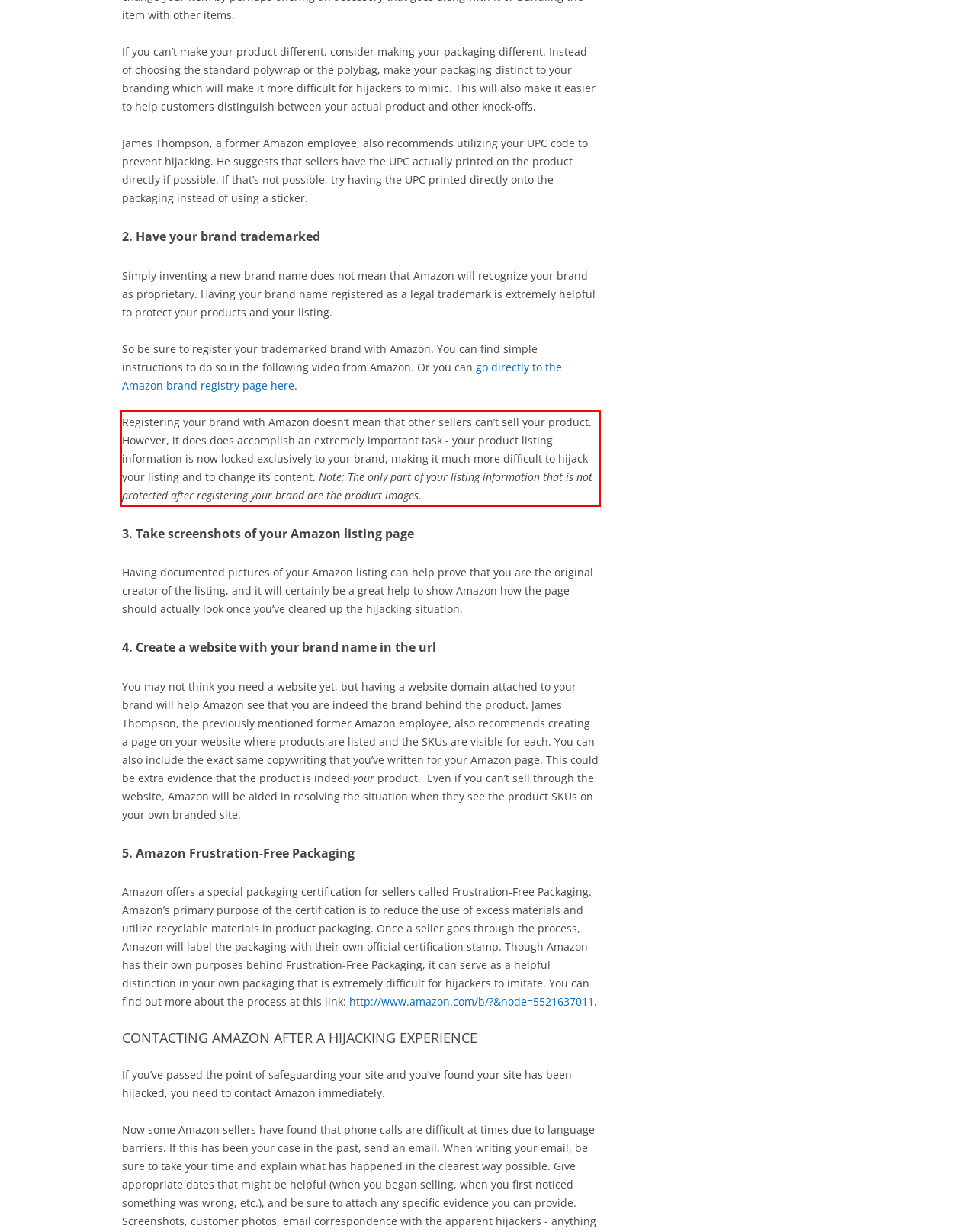Please extract the text content from the UI element enclosed by the red rectangle in the screenshot.

Registering your brand with Amazon doesn’t mean that other sellers can’t sell your product. However, it does does accomplish an extremely important task - your product listing information is now locked exclusively to your brand, making it much more difficult to hijack your listing and to change its content. Note: The only part of your listing information that is not protected after registering your brand are the product images.